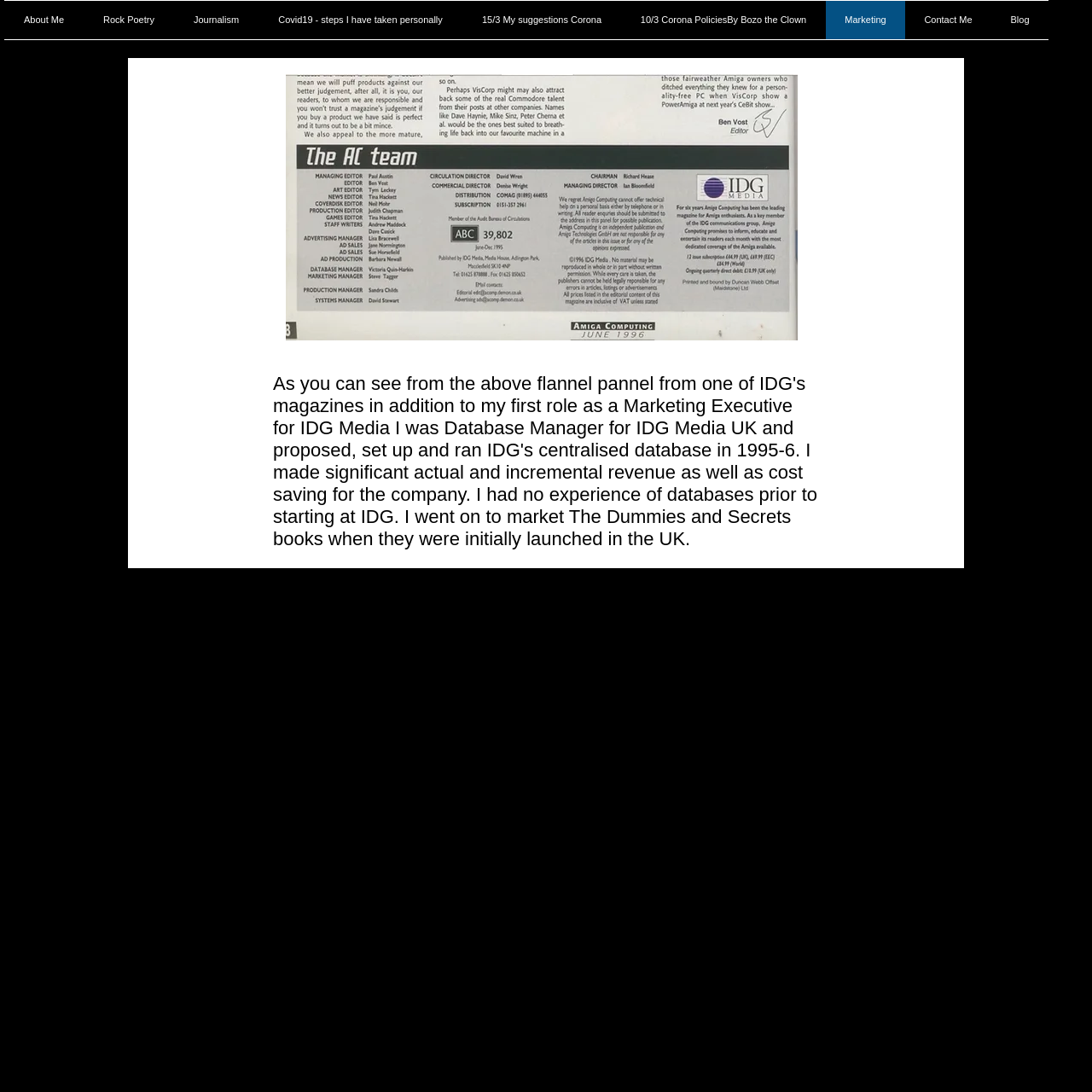Based on the element description: "Contact Me", identify the UI element and provide its bounding box coordinates. Use four float numbers between 0 and 1, [left, top, right, bottom].

[0.829, 0.001, 0.908, 0.036]